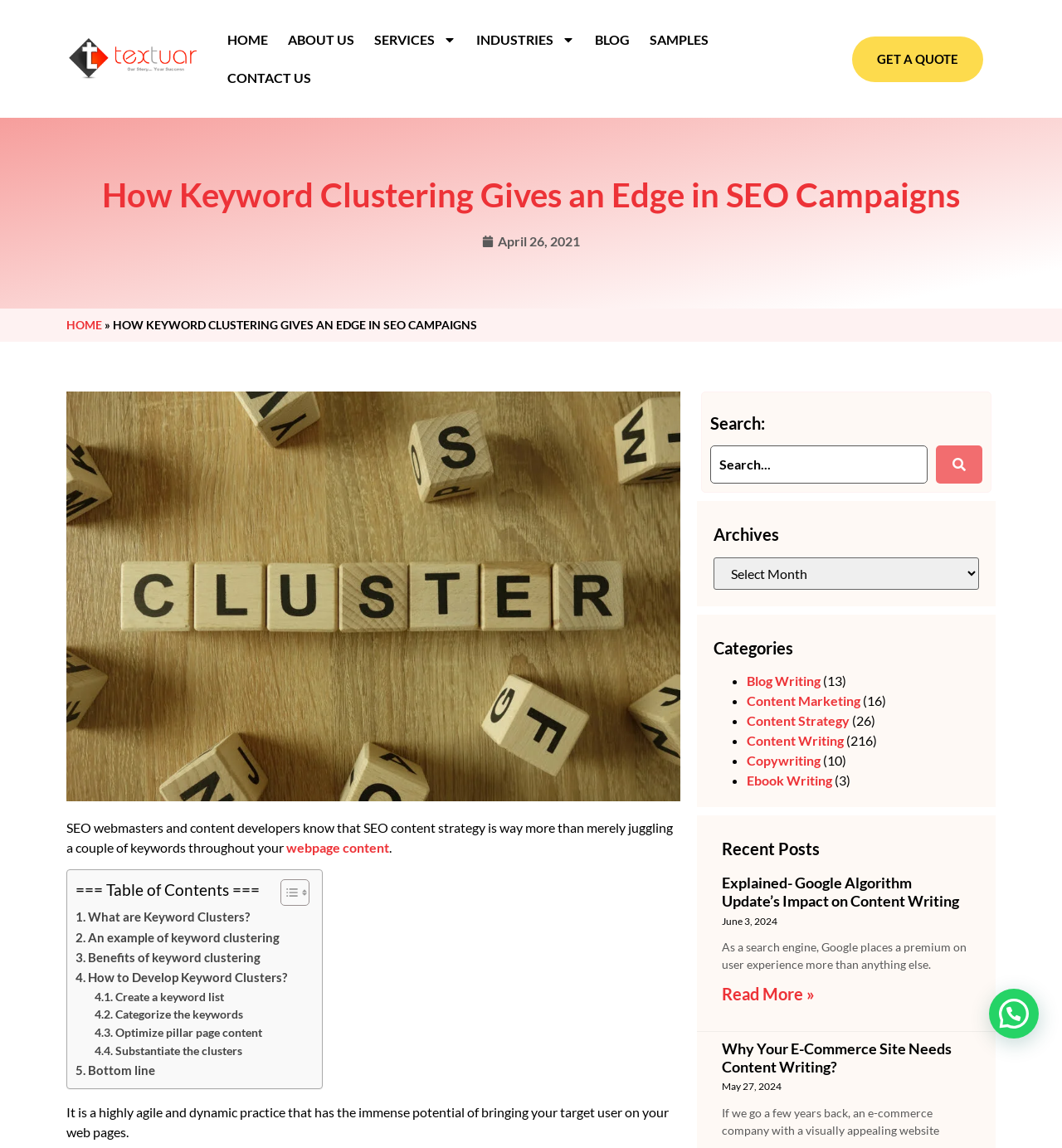Offer a meticulous caption that includes all visible features of the webpage.

This webpage is about keyword clustering as an SEO content strategy. At the top, there is a navigation menu with links to "HOME", "ABOUT US", "SERVICES", "INDUSTRIES", "BLOG", "SAMPLES", and "CONTACT US". Below the navigation menu, there is a heading that reads "How Keyword Clustering Gives an Edge in SEO Campaigns". 

To the right of the heading, there is a link to "GET A QUOTE". Below the heading, there is a paragraph of text that discusses SEO content strategy. Next to the paragraph, there is an image related to SEO content strategy. 

Further down the page, there is a table of contents with links to different sections of the article, including "What are Keyword Clusters?", "An example of keyword clustering", "Benefits of keyword clustering", and "How to Develop Keyword Clusters?". 

Below the table of contents, there is a section that explains how to develop keyword clusters, with links to subtopics such as "Create a keyword list", "Categorize the keywords", "Optimize pillar page content", and "Substantiate the clusters". 

At the bottom of the page, there is a search bar with a button to submit a search query. To the right of the search bar, there are links to "Archives" and "Categories". Below the search bar, there is a list of categories with links to "Blog Writing", "Content Marketing", "Content Strategy", "Content Writing", "Copywriting", and "Ebook Writing". 

Finally, there is a section that displays recent posts, with headings, links, and summaries of the posts. The posts include "Explained- Google Algorithm Update’s Impact on Content Writing" and "Why Your E-Commerce Site Needs Content Writing?".